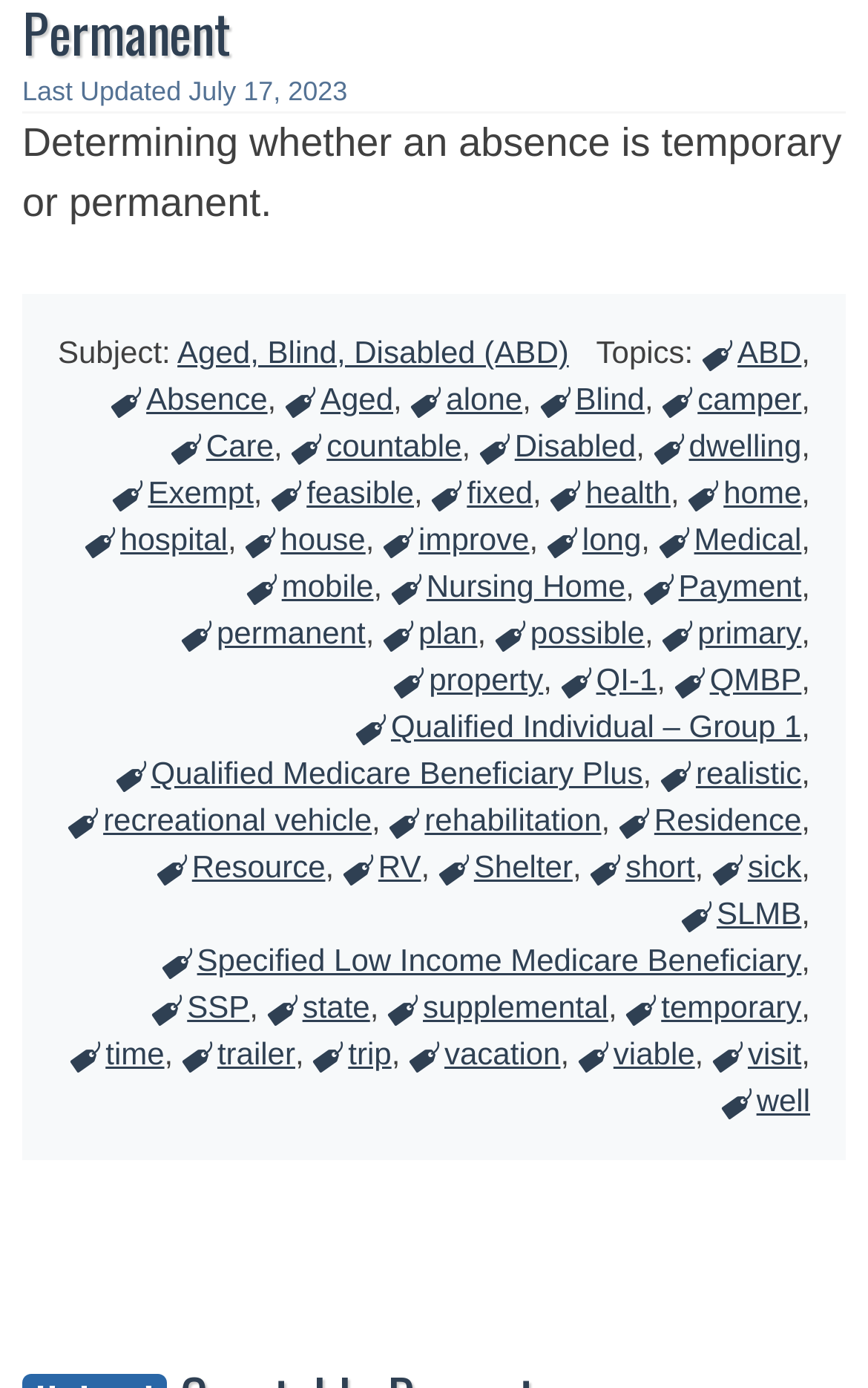How many commas are used to separate topics?
Refer to the image and provide a one-word or short phrase answer.

24